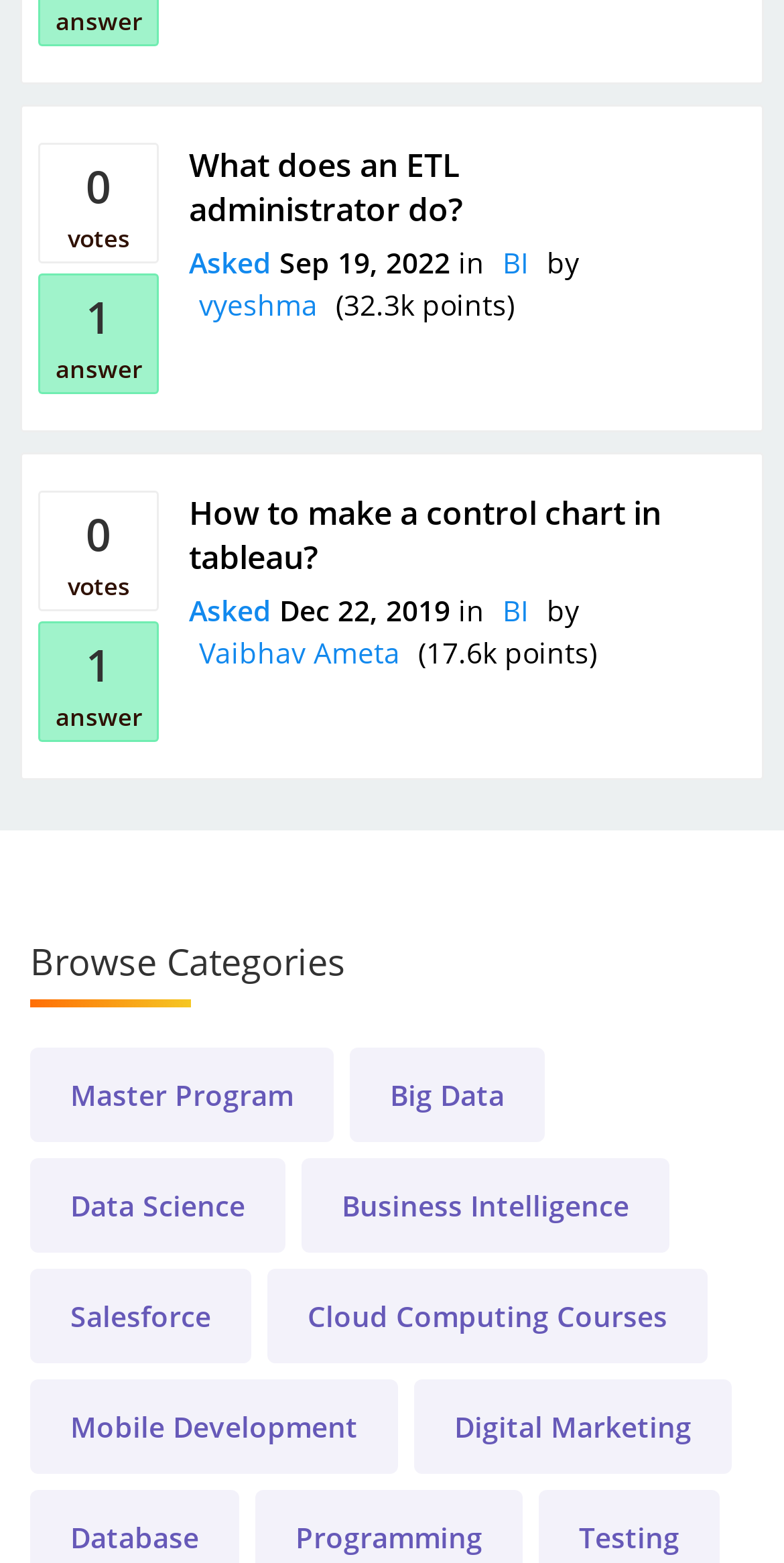Please identify the coordinates of the bounding box for the clickable region that will accomplish this instruction: "Click on the link to learn about ETL administrator".

[0.241, 0.091, 0.59, 0.148]